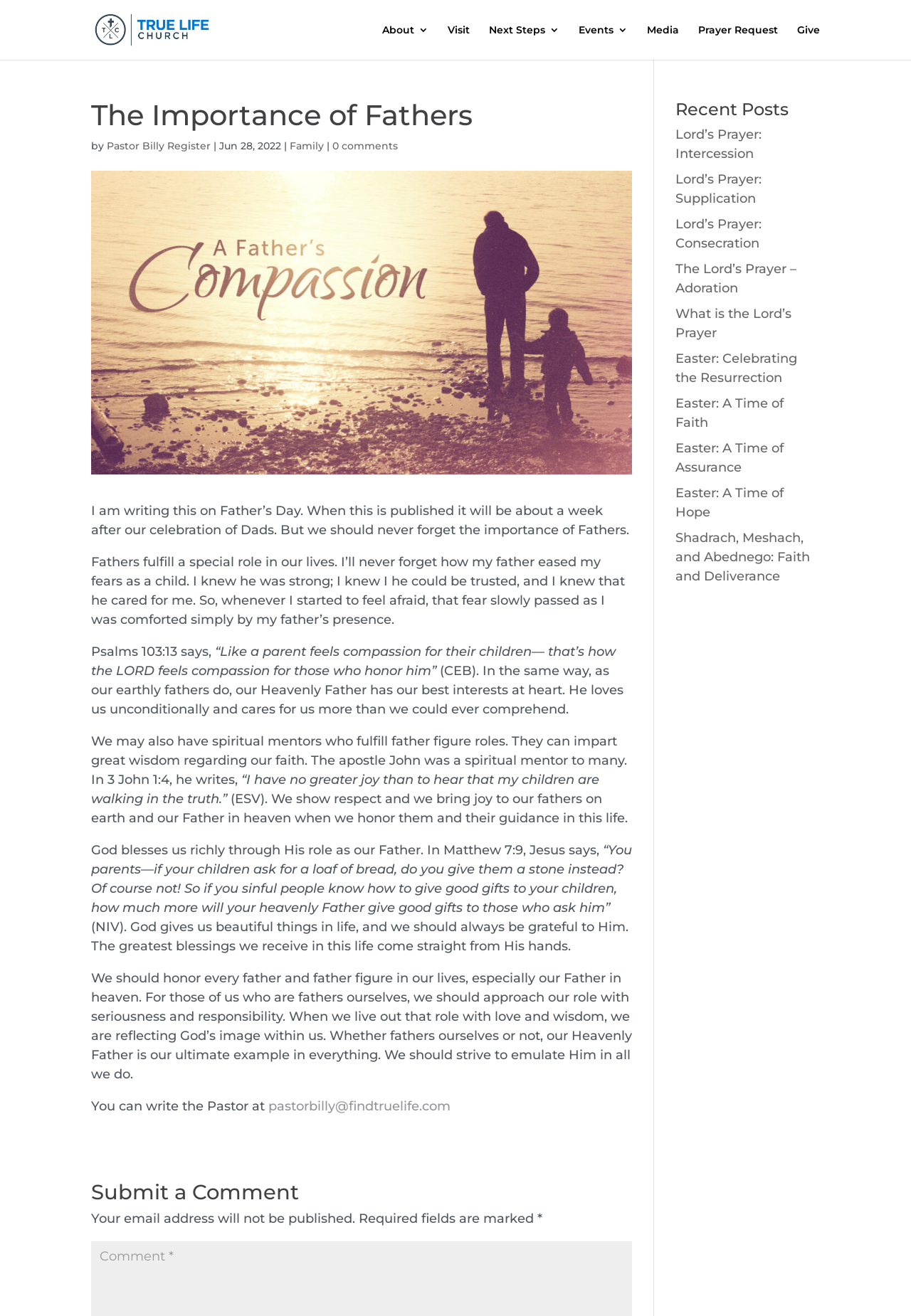Explain the features and main sections of the webpage comprehensively.

This webpage is a blog post from True Life Church in Clay County, Florida, written by Lead Pastor Billy Register. The page has a prominent header section at the top, featuring a link to the church's website and a logo image. Below the header, there are several navigation links, including "About", "Visit", "Next Steps", "Events", "Media", "Prayer Request", and "Give".

The main content of the page is a blog post titled "The Importance of Fathers", which is a heartfelt message about the significance of fathers in our lives. The post is divided into several paragraphs, each exploring a different aspect of fatherhood, including the role of earthly fathers, spiritual mentors, and our Heavenly Father. The text is accompanied by several Bible verses, which are quoted in different translations.

To the right of the main content, there is a sidebar section featuring a heading "Recent Posts" and a list of links to other blog posts, including "Lord's Prayer: Intercession", "Lord's Prayer: Supplication", and "Easter: Celebrating the Resurrection", among others.

At the bottom of the page, there is a section for submitting a comment, which includes a text field and a note indicating that email addresses will not be published.